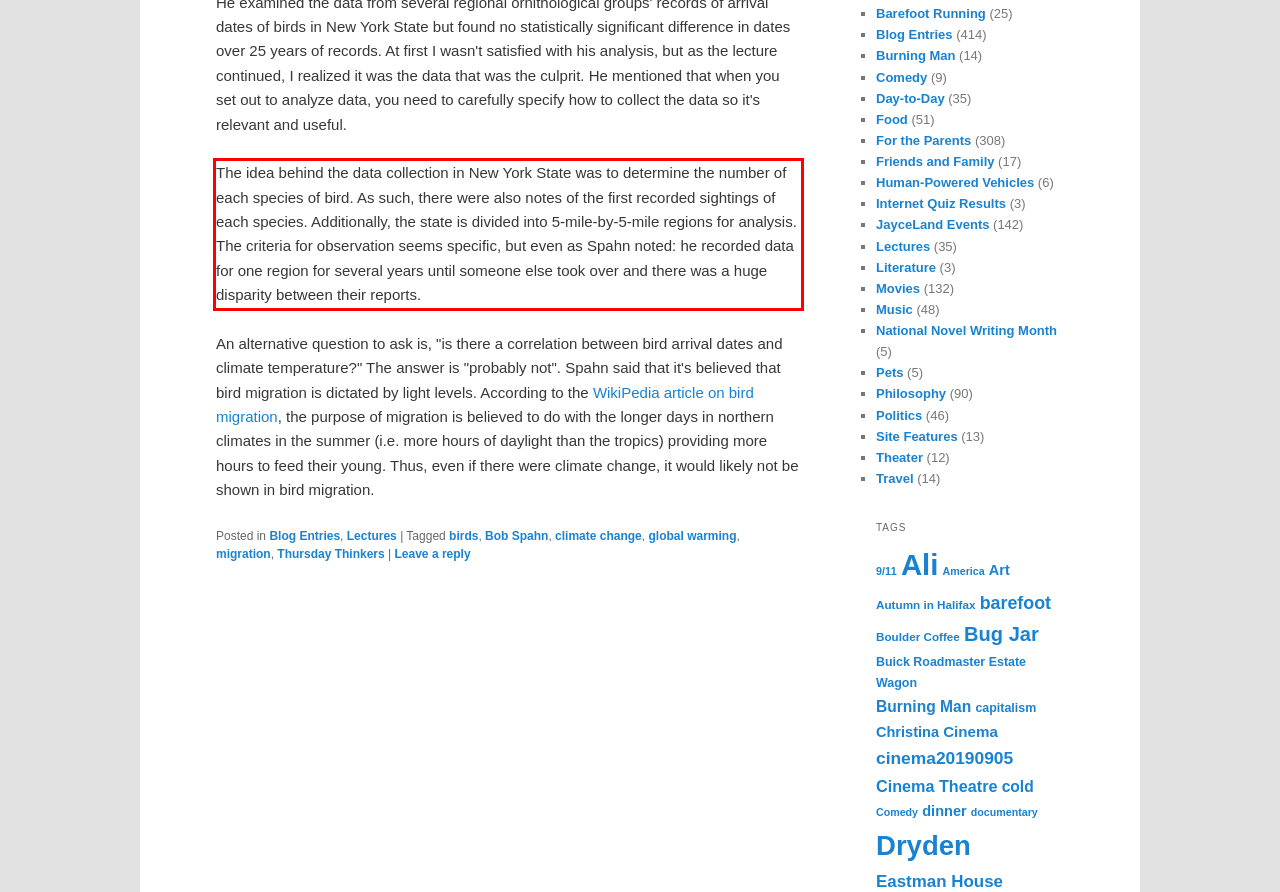You are given a screenshot showing a webpage with a red bounding box. Perform OCR to capture the text within the red bounding box.

The idea behind the data collection in New York State was to determine the number of each species of bird. As such, there were also notes of the first recorded sightings of each species. Additionally, the state is divided into 5-mile-by-5-mile regions for analysis. The criteria for observation seems specific, but even as Spahn noted: he recorded data for one region for several years until someone else took over and there was a huge disparity between their reports.